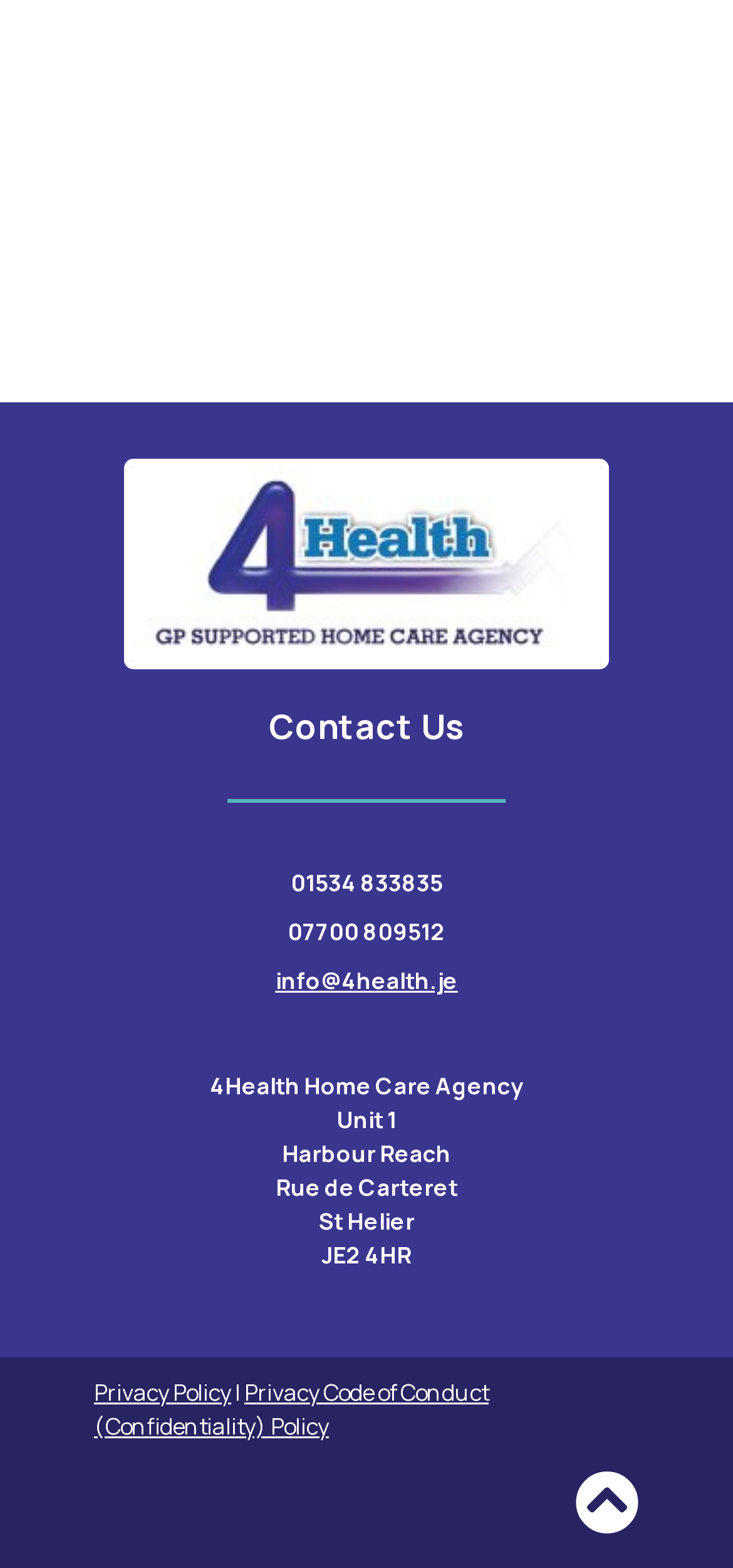For the given element description info@4health.je, determine the bounding box coordinates of the UI element. The coordinates should follow the format (top-left x, top-left y, bottom-right x, bottom-right y) and be within the range of 0 to 1.

[0.376, 0.615, 0.624, 0.636]